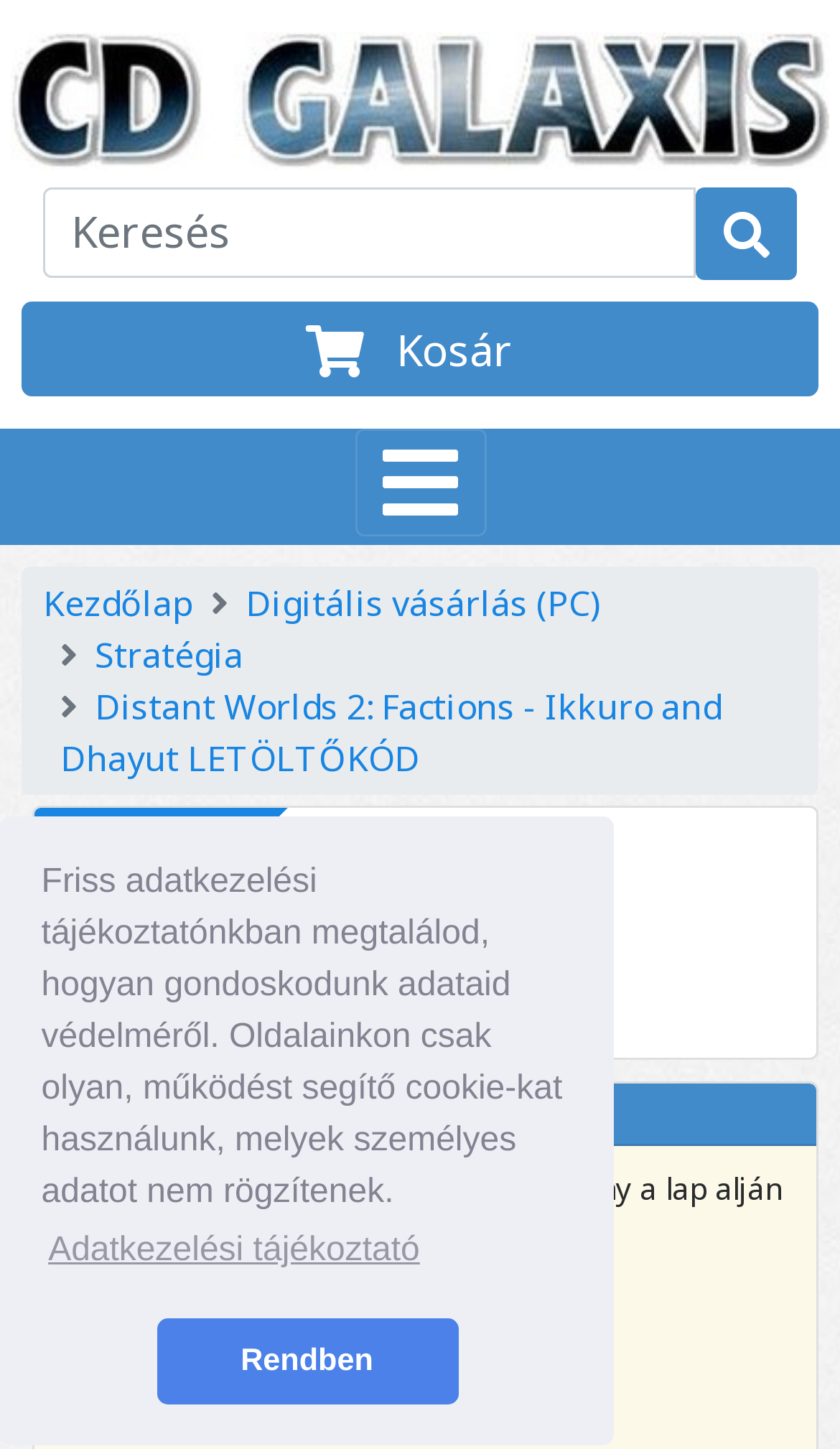Offer a detailed explanation of the webpage layout and contents.

This webpage appears to be a product page for a digital game, specifically "Distant Worlds 2: Factions - Ikkuro and Dhayut LETÖLTŐKÓD" on the CD Galaxis online store. 

At the top of the page, there is a cookie consent dialog with a message about data protection and two buttons, "learn more about cookies" and "dismiss cookie message". 

Below the dialog, there is a search bar with a magnifying glass icon on the right side. 

On the top-left corner, there is a link to the CD Galaxis homepage, accompanied by the store's logo. 

On the top-right corner, there is a link to the shopping cart. 

In the main content area, there are several links to different categories, including "Kezdőlap", "Digitális vásárlás (PC)", "Stratégia", and the game's title. 

Below these links, there is a large image of the game's cover art, with a link to the game's details page. 

Under the image, there are several lines of text describing the game, including its platform, language, category, release type, and data carrier.